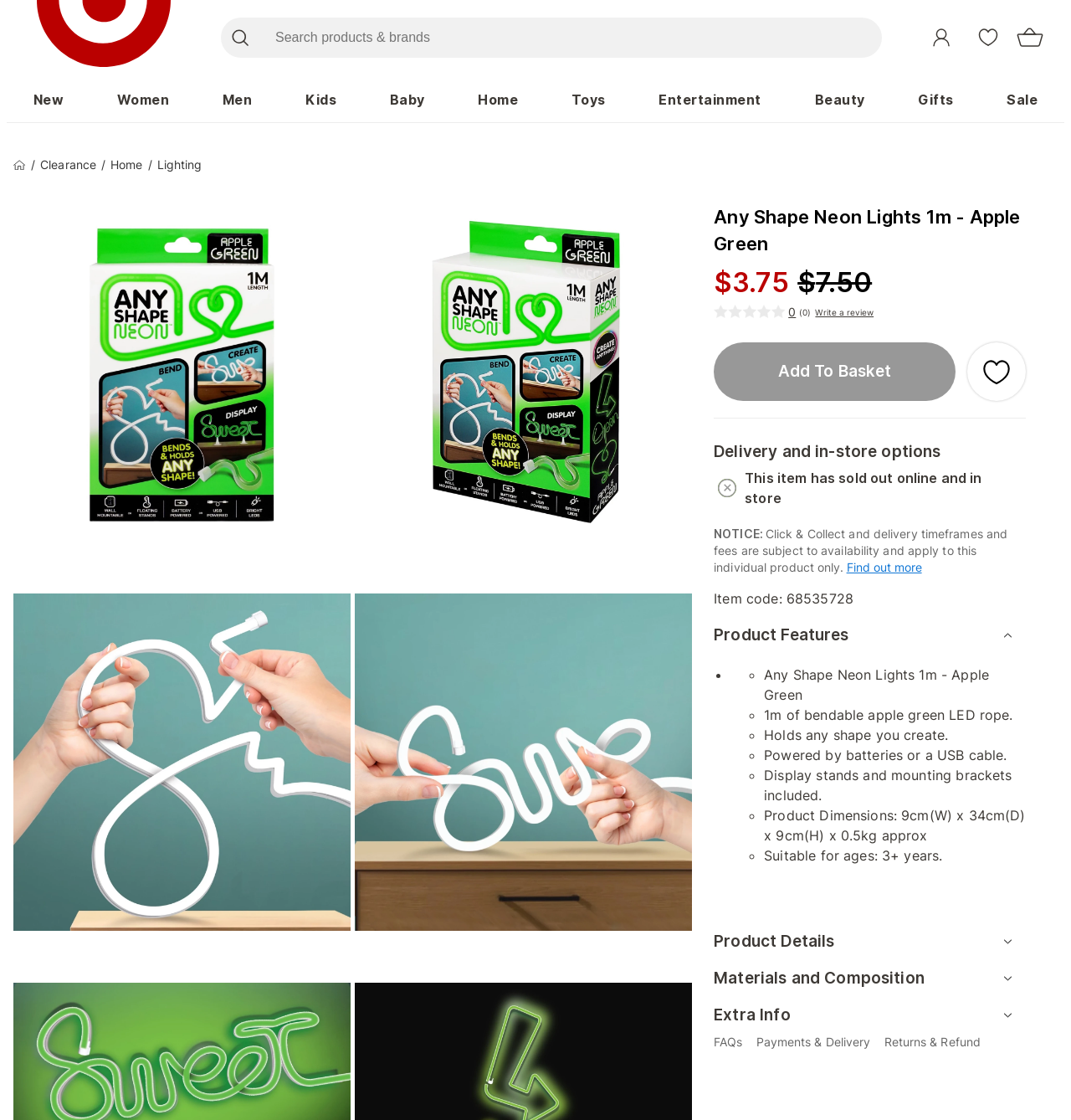Identify the bounding box coordinates for the element that needs to be clicked to fulfill this instruction: "View your wishlist". Provide the coordinates in the format of four float numbers between 0 and 1: [left, top, right, bottom].

[0.903, 0.014, 0.942, 0.052]